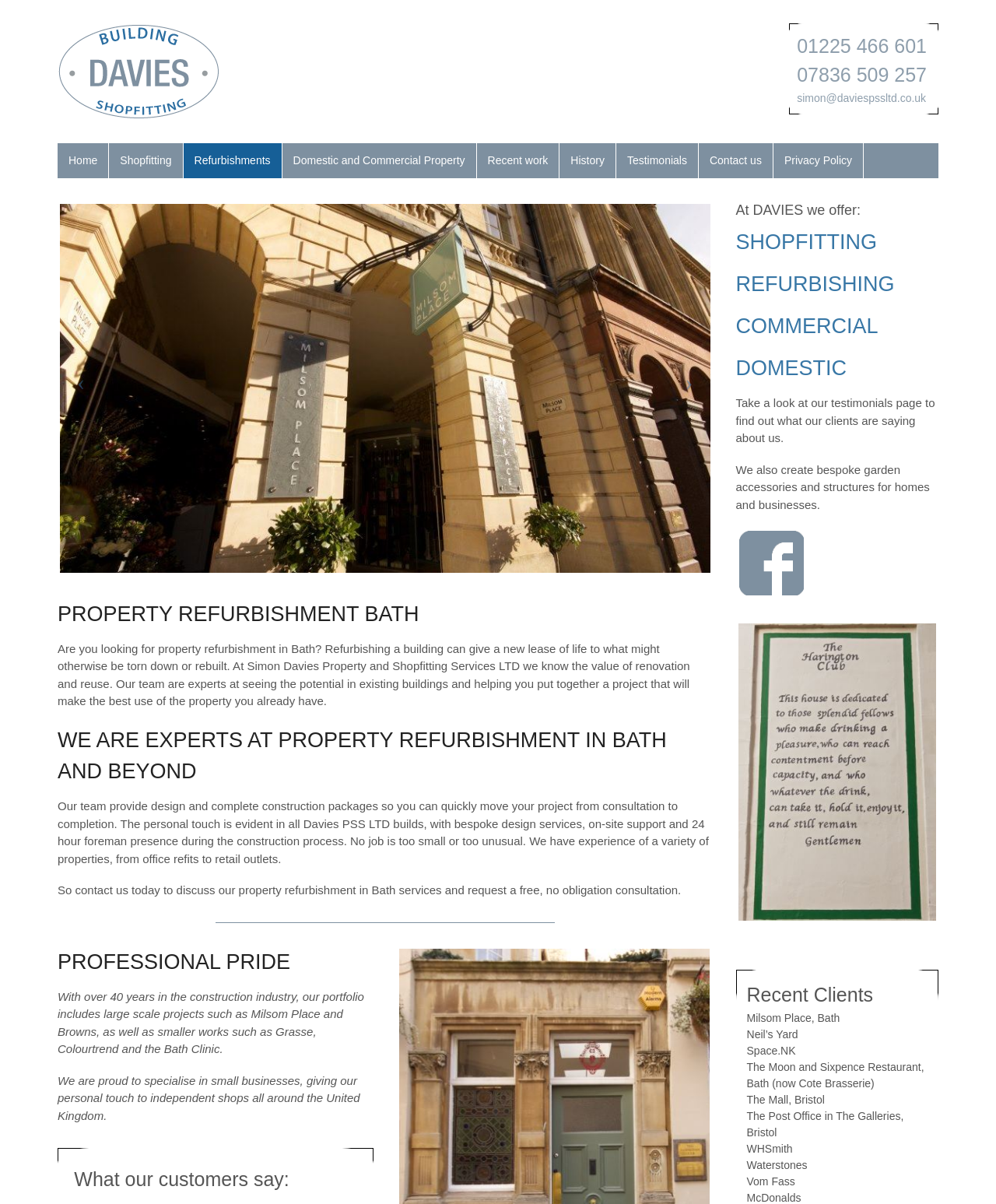Please locate the bounding box coordinates of the region I need to click to follow this instruction: "Follow Simon Davies on Facebook".

[0.739, 0.483, 0.809, 0.494]